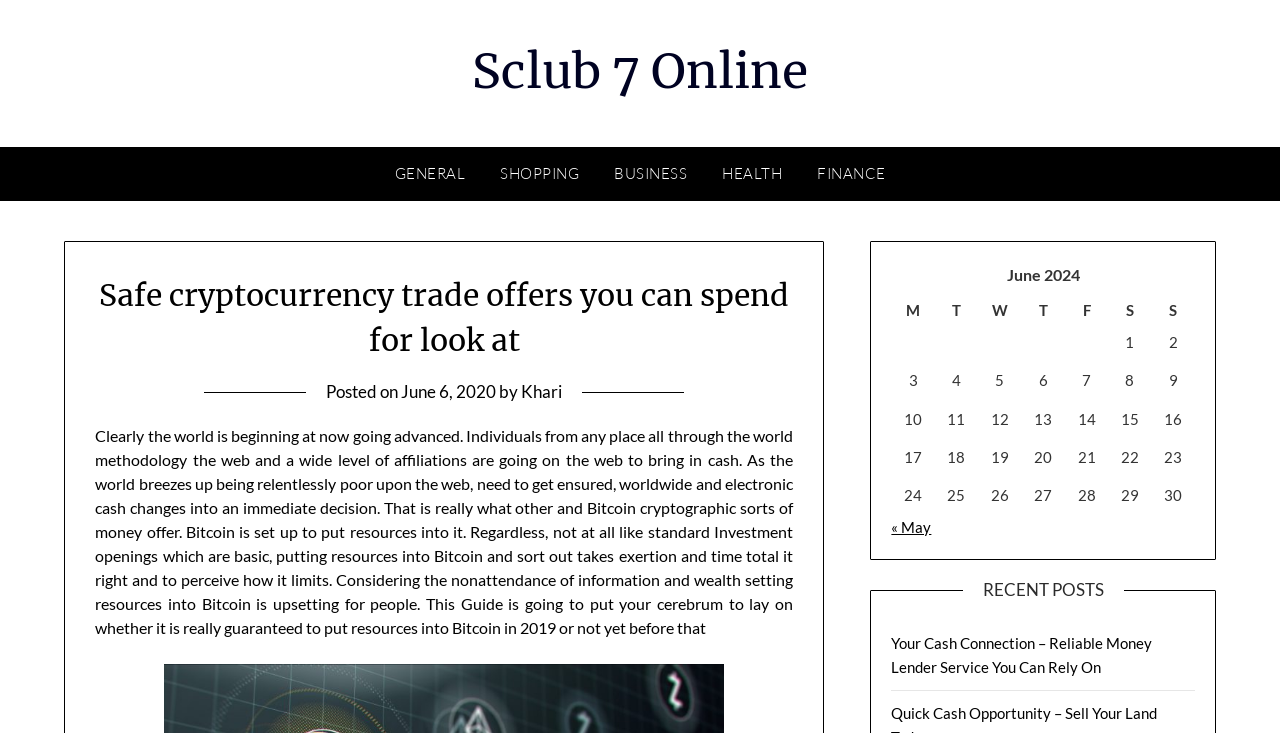What is the category of the article?
Please provide a comprehensive answer based on the visual information in the image.

The category of the article can be determined by looking at the link 'FINANCE' which is located at the top of the page, along with other categories such as GENERAL, SHOPPING, and BUSINESS.